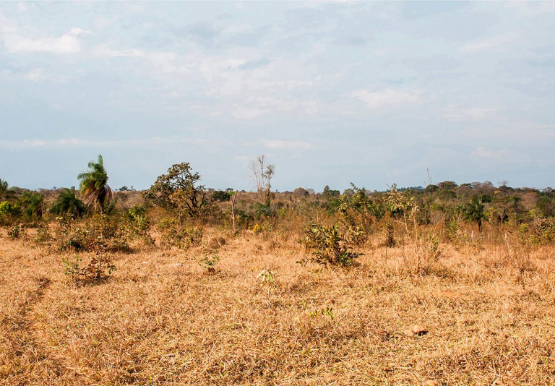What is the color of the sky in the image?
Based on the image, respond with a single word or phrase.

Muted blue